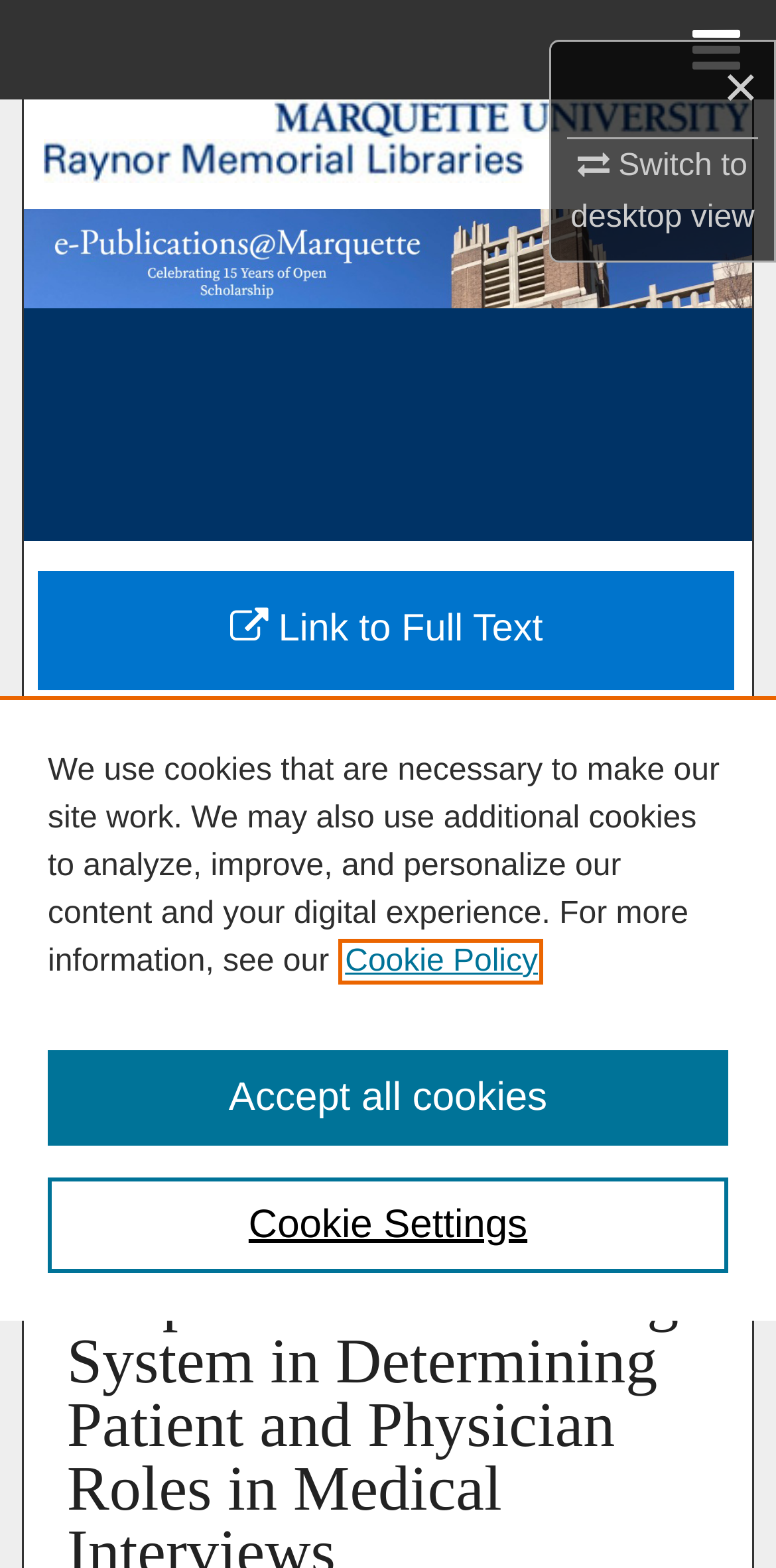Elaborate on the information and visuals displayed on the webpage.

This webpage appears to be an academic article page, specifically displaying the details of a research paper titled "The Use of a Verbal Response Mode Coding System in Determining Patient and Physician Roles in Medical Interviews" by Ayesha Shaikh, Lynne M. Knobloch-Fedders, and others.

At the top of the page, there are several links and icons, including a close button, a switch to desktop view option, a menu icon, and a search icon. On the top-right corner, there is a link to "e-Publications@Marquette" with an accompanying image.

Below this top section, there is a navigation breadcrumb trail showing the path "Home > ARTSSCI > Psychology > PSYCH_FAC > 374". 

The main content of the page is divided into sections. The first section is a heading that displays the title of the research paper. Below this, there is a section titled "Authors" that lists the authors of the paper, including Ayesha Shaikh, Lynne M. Knobloch-Fedders, and William B. Stiles, with links to their profiles and options to follow them.

Further down, there is a section titled "Document Type" and a link to the full text of the paper. On the bottom-left corner of the page, there is a cookie banner with a privacy alert dialog that provides information about the website's cookie policy and allows users to adjust their cookie settings or accept all cookies.